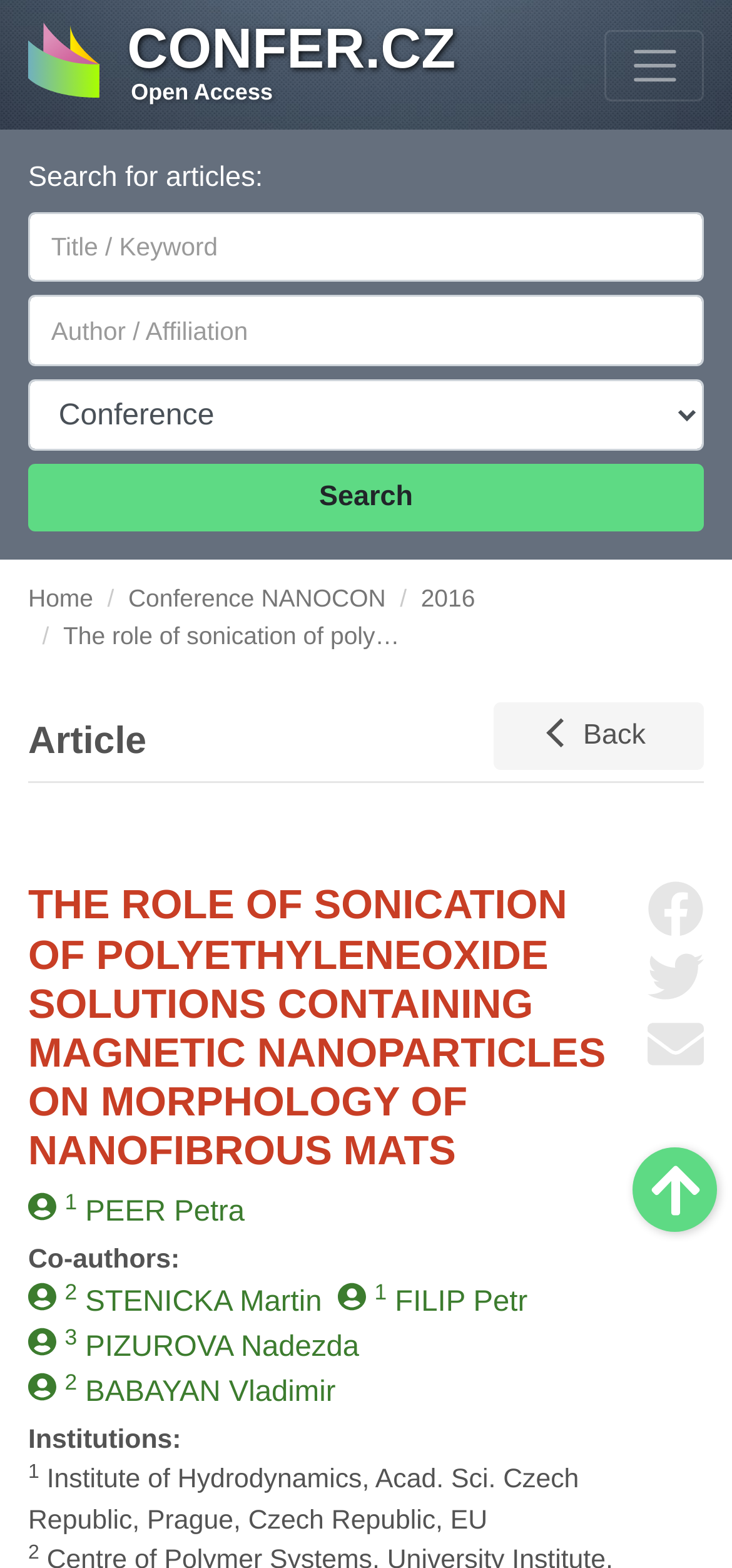Given the webpage screenshot and the description, determine the bounding box coordinates (top-left x, top-left y, bottom-right x, bottom-right y) that define the location of the UI element matching this description: Send by email

[0.885, 0.648, 0.962, 0.683]